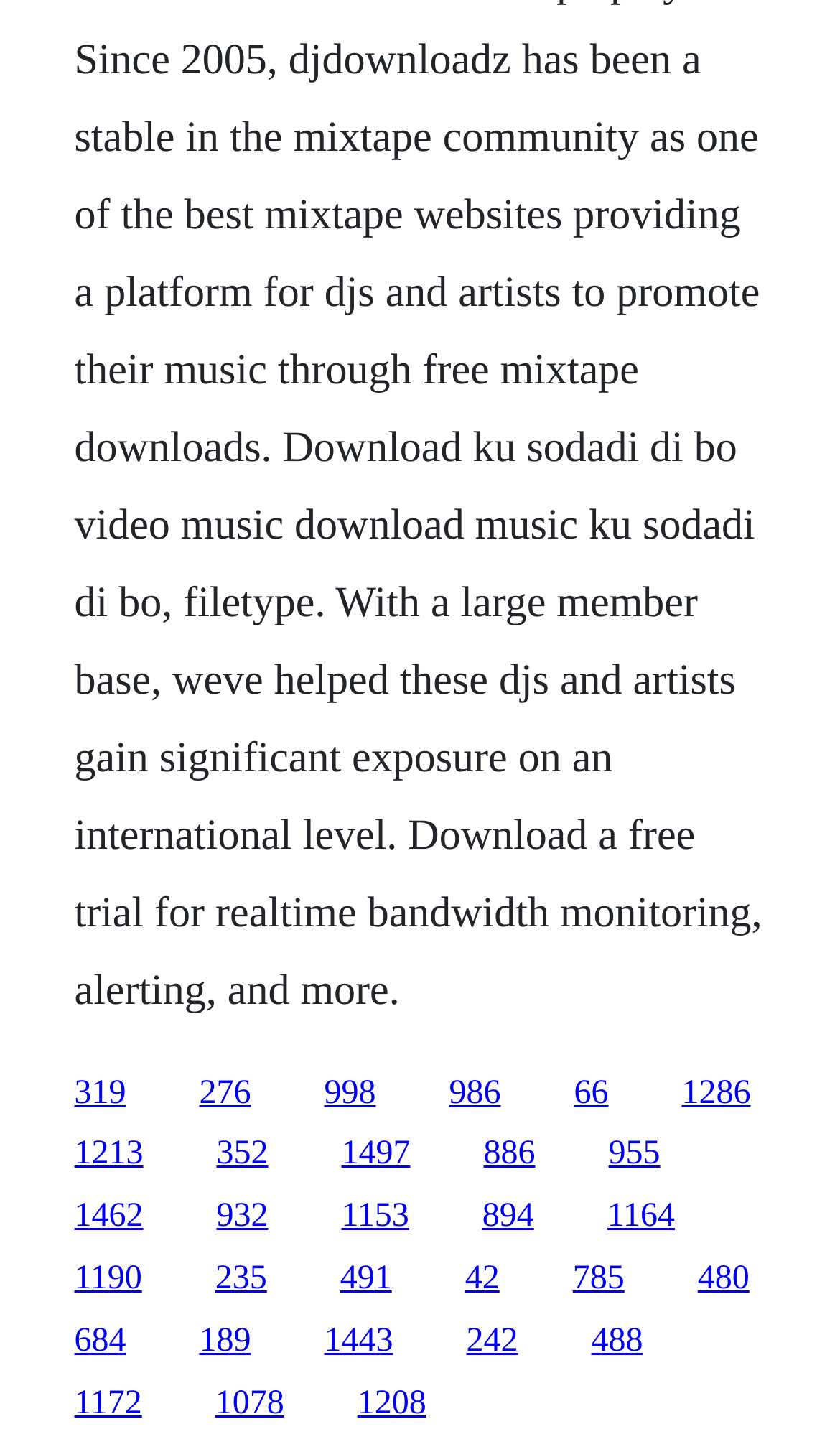Locate the bounding box coordinates of the element I should click to achieve the following instruction: "Toggle navigation".

None